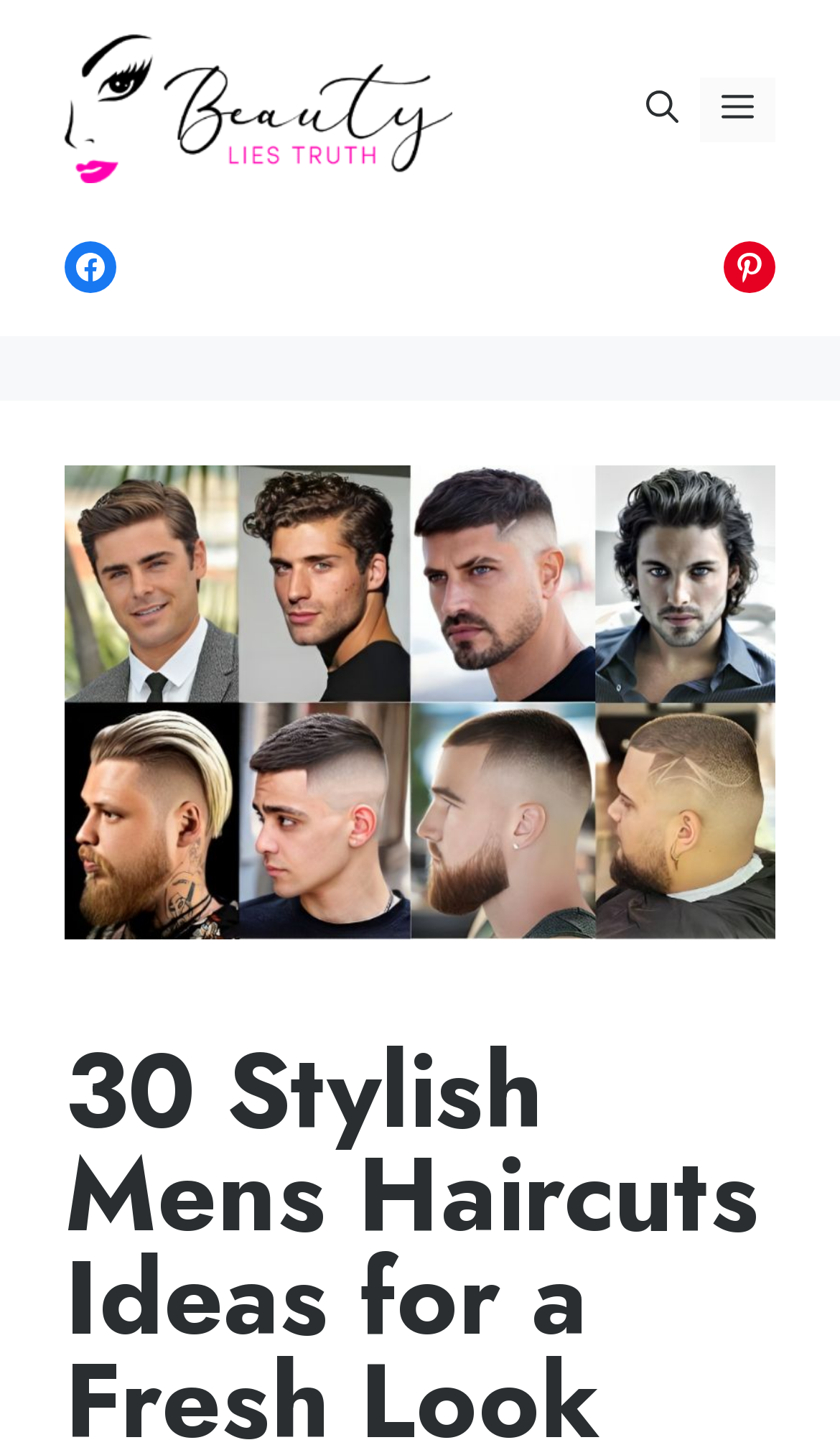What is the name of the salon?
Refer to the image and provide a one-word or short phrase answer.

Beauty Lies Truth Saloon